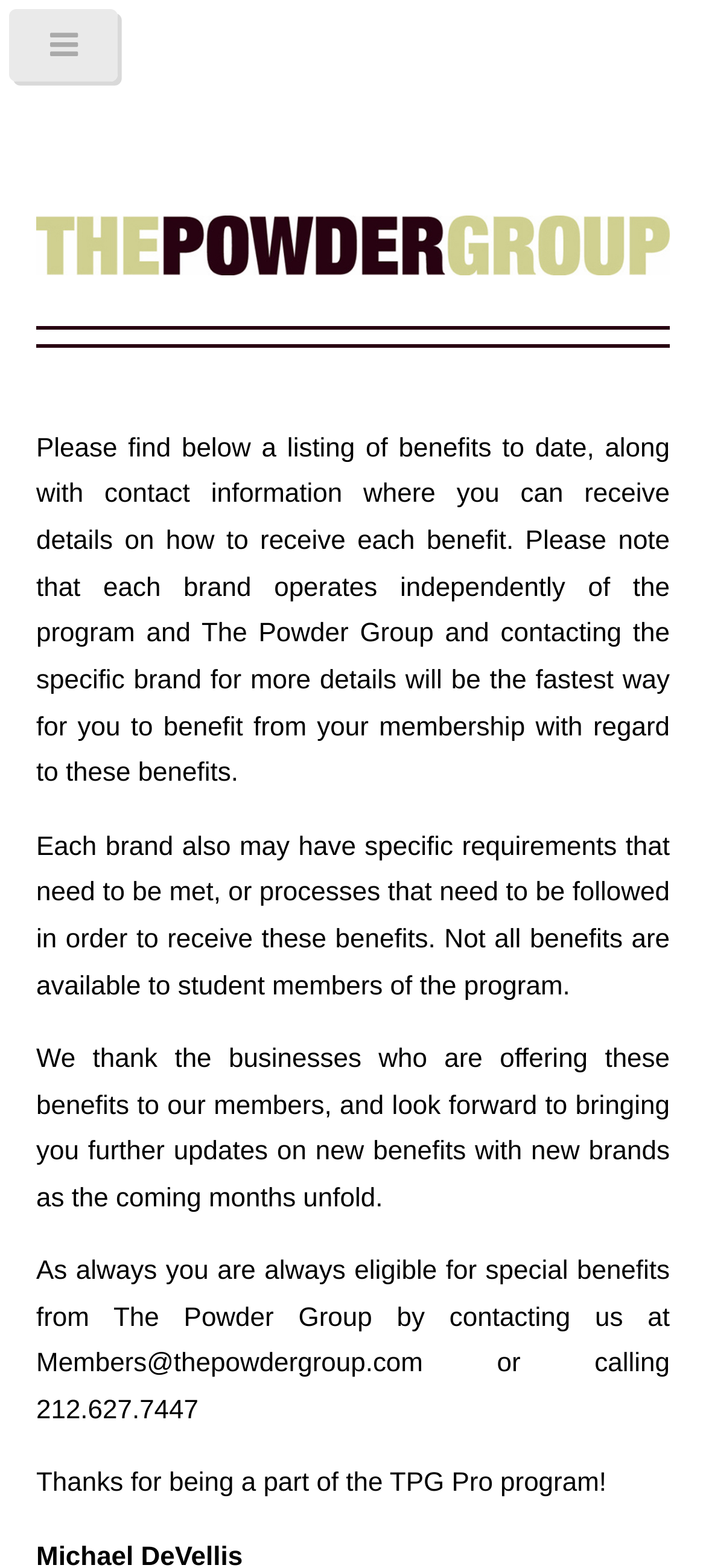How can members receive details on benefits?
Analyze the image and provide a thorough answer to the question.

According to the text, members can receive details on how to receive each benefit by contacting the specific brand directly. This is stated in the text as 'contacting the specific brand for more details will be the fastest way for you to benefit from your membership'.